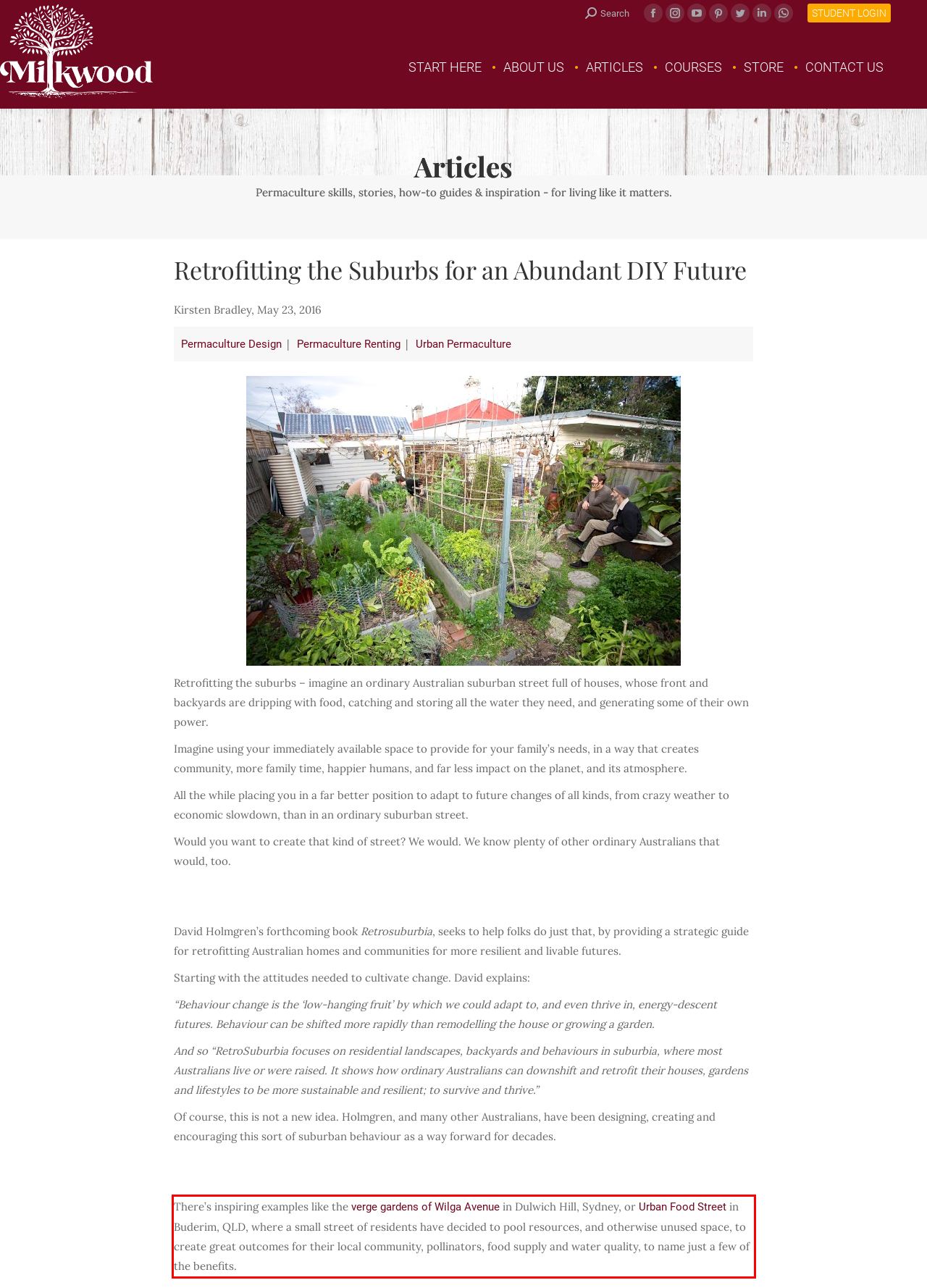Within the screenshot of a webpage, identify the red bounding box and perform OCR to capture the text content it contains.

There’s inspiring examples like the verge gardens of Wilga Avenue in Dulwich Hill, Sydney, or Urban Food Street in Buderim, QLD, where a small street of residents have decided to pool resources, and otherwise unused space, to create great outcomes for their local community, pollinators, food supply and water quality, to name just a few of the benefits.